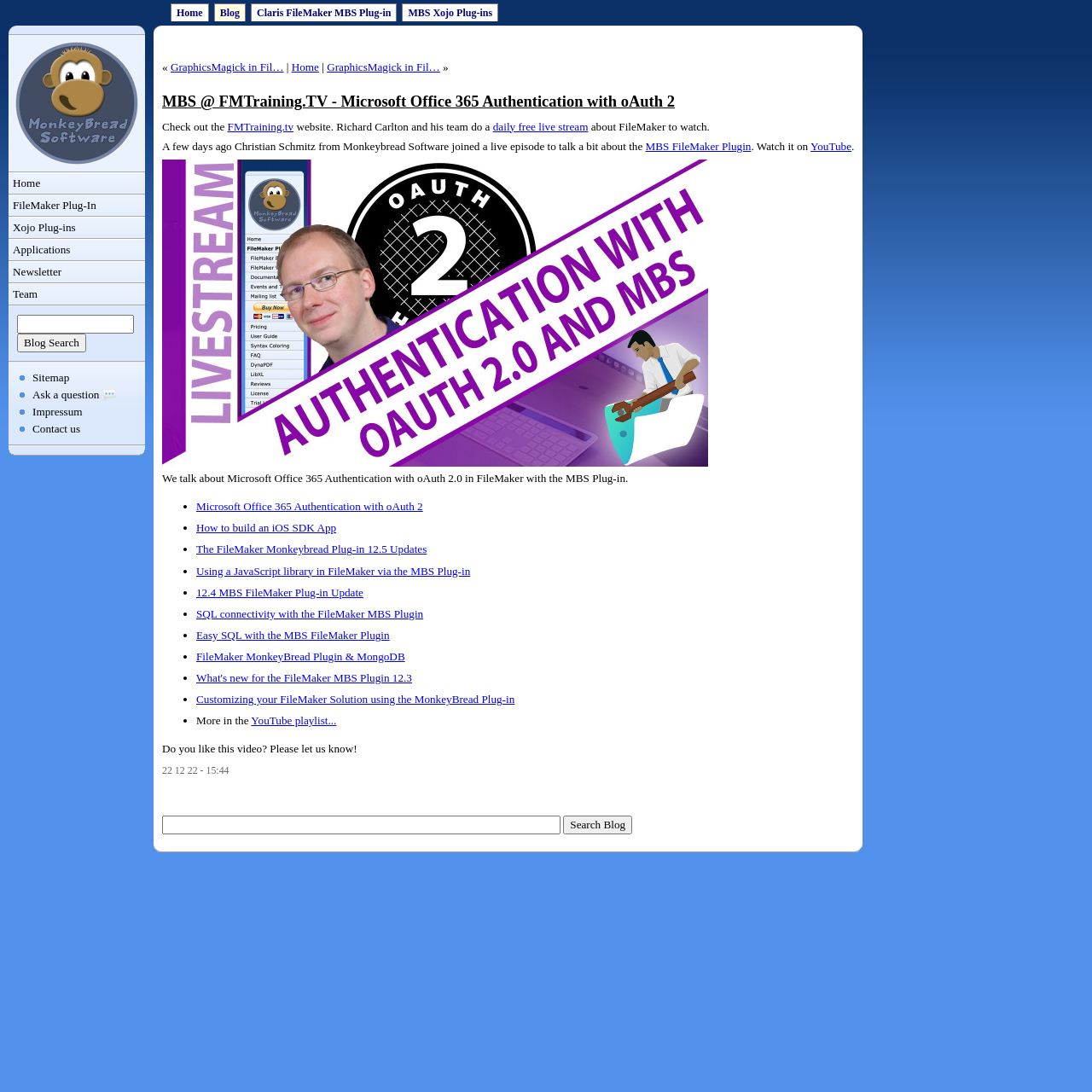Could you locate the bounding box coordinates for the section that should be clicked to accomplish this task: "Search the blog".

[0.516, 0.747, 0.579, 0.764]